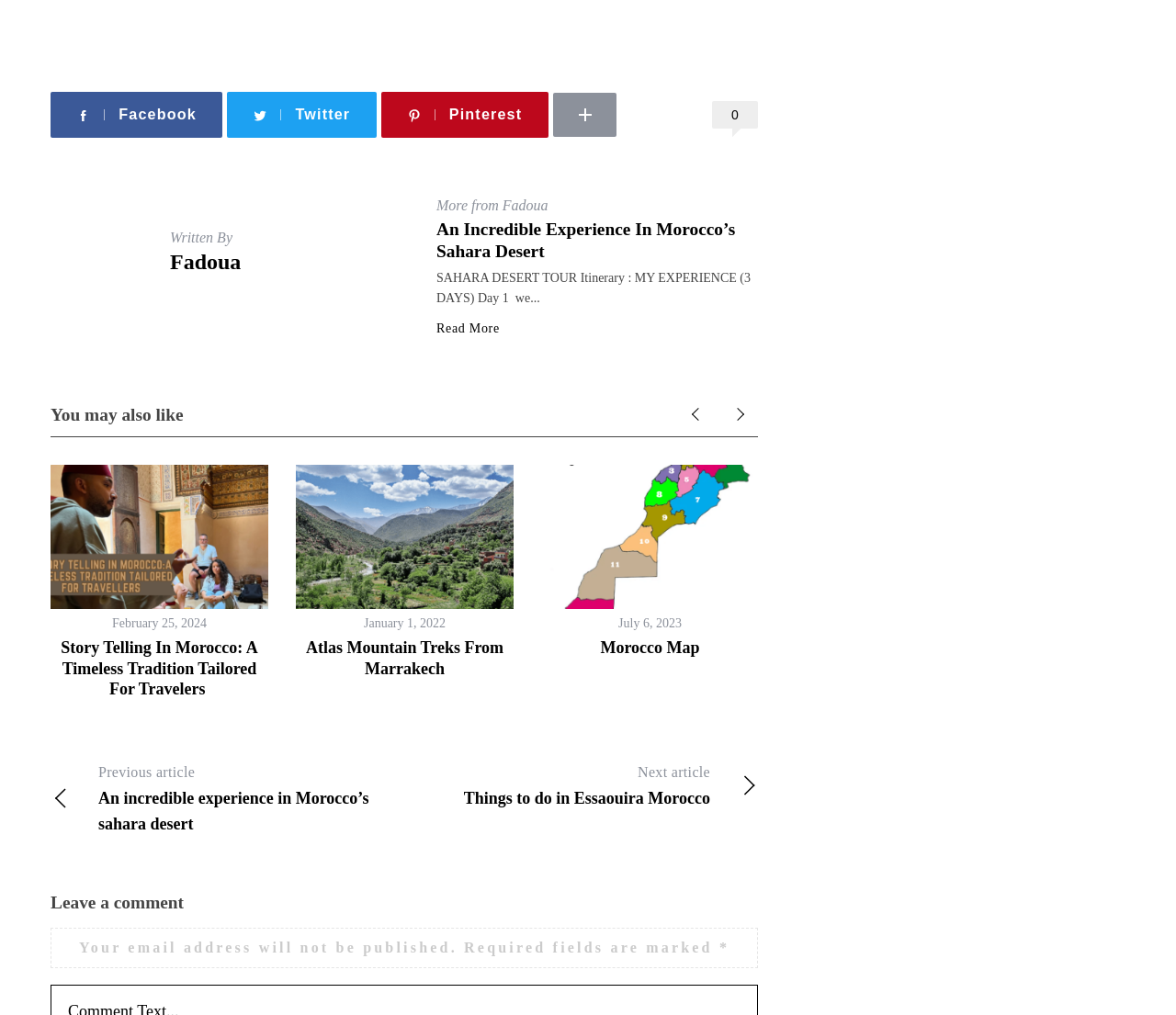Give a one-word or short phrase answer to the question: 
How many links are there at the bottom of the webpage?

2